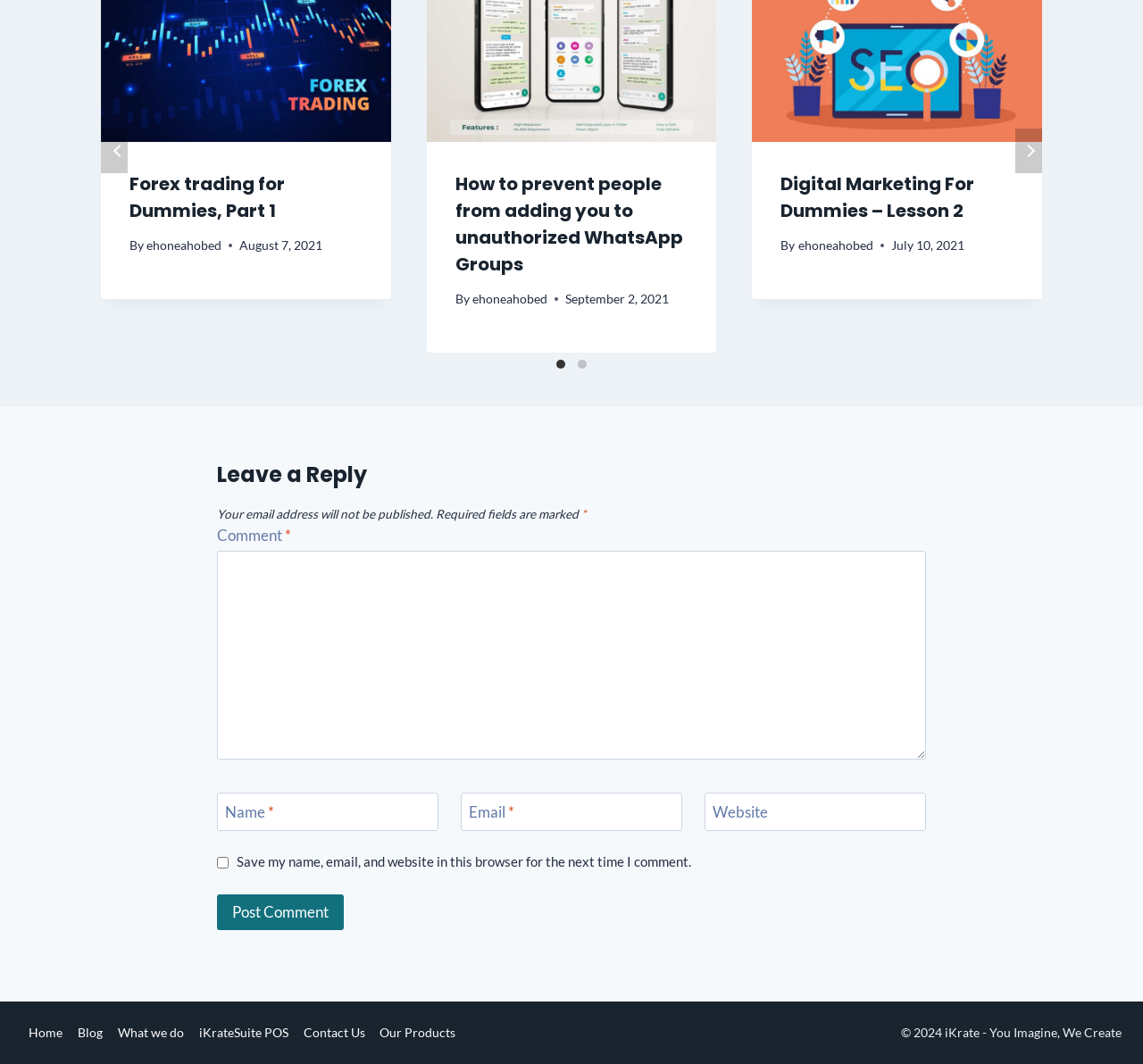Who is the author of the second article?
Based on the visual content, answer with a single word or a brief phrase.

ehoneahobed